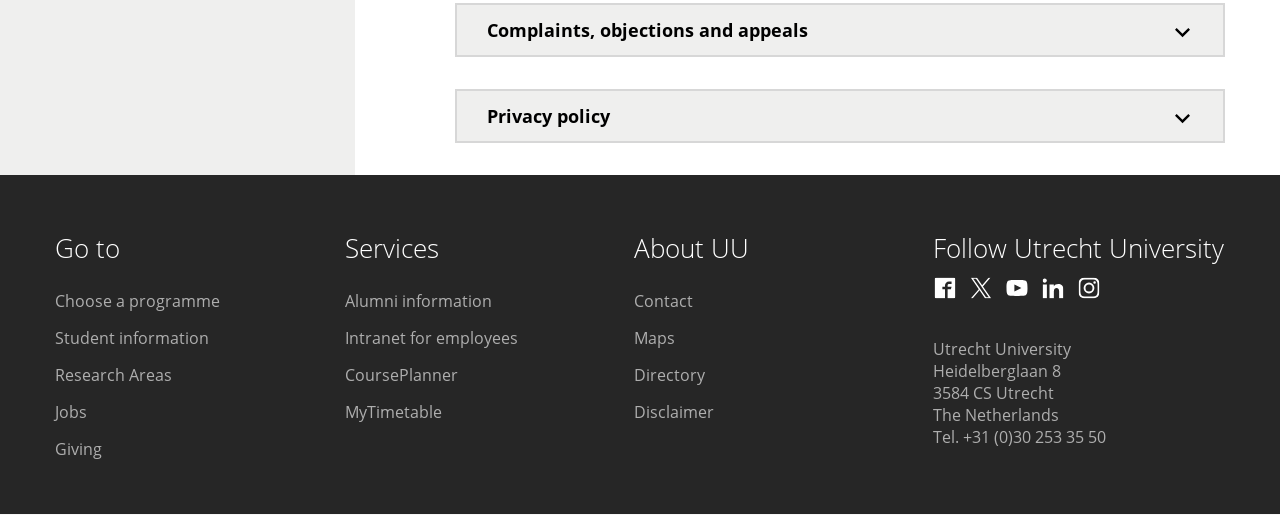Specify the bounding box coordinates of the area to click in order to execute this command: 'Go to Choose a programme'. The coordinates should consist of four float numbers ranging from 0 to 1, and should be formatted as [left, top, right, bottom].

[0.043, 0.564, 0.246, 0.603]